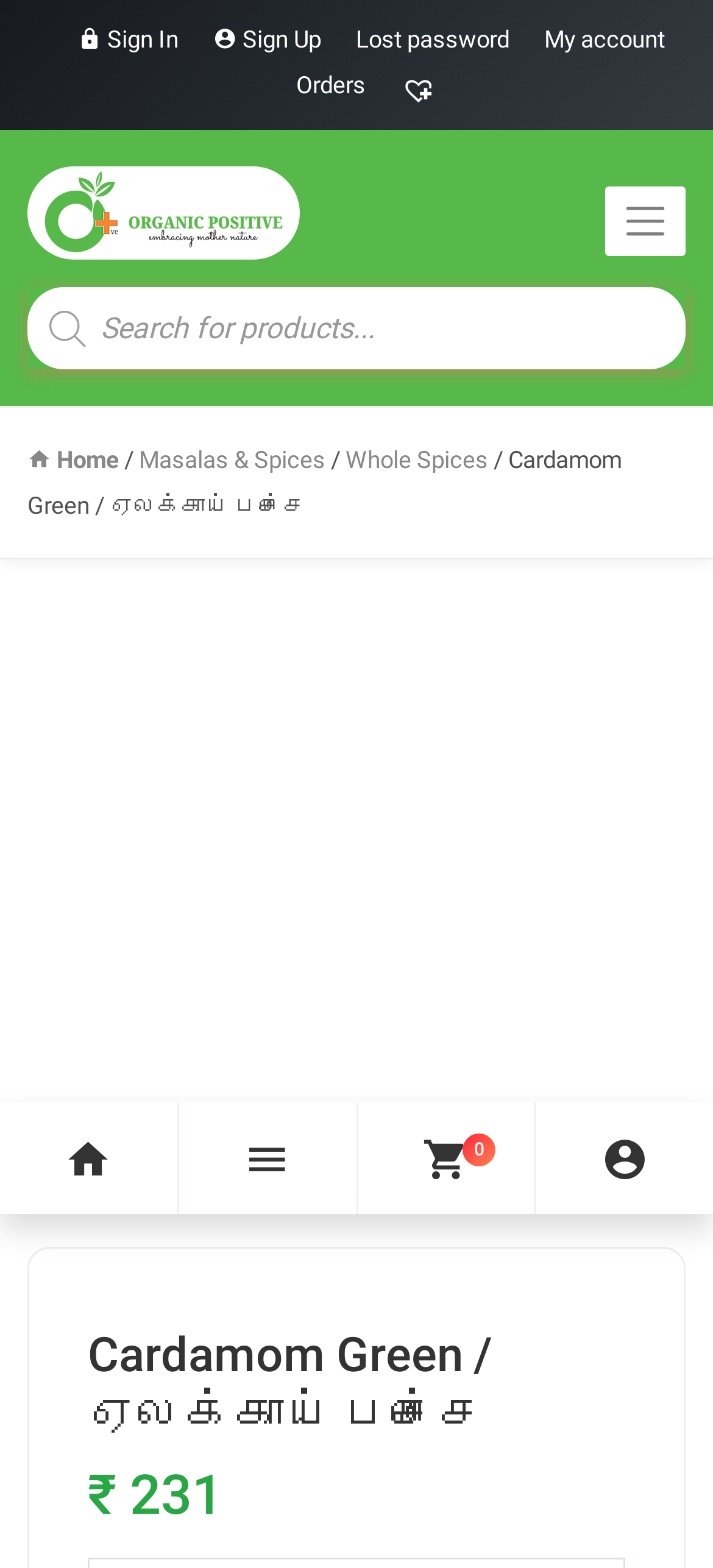Describe the entire webpage, focusing on both content and design.

The webpage is about Green Cardamom, a spice unique to India, and its various uses in different preparations. At the top of the page, there are several links for signing in, signing up, lost password, and my account, aligned horizontally. Below these links, there is a logo of "Organic Positive" with a link to the website.

On the left side of the page, there is a search bar with a magnifying glass icon and a label "Products search". Below the search bar, there is a navigation menu with links to "Home", "Masalas & Spices", "Whole Spices", and "Cardamom Green / ஏலக்காய் பச்சை". The navigation menu is collapsible, indicated by a "Toggle navigation" button.

The main content of the page is about Green Cardamom, with a heading "Cardamom Green / ஏலக்காய் பச்சை" and a large image of the spice. Below the heading, there is a price label "₹231". On the right side of the page, there are four social media links represented by icons.

There are a total of five images on the page, including the logo of "Organic Positive", the magnifying glass icon, the image of Green Cardamom, and two social media icons. The page has a simple and clean layout, with a focus on providing information about Green Cardamom and its uses.